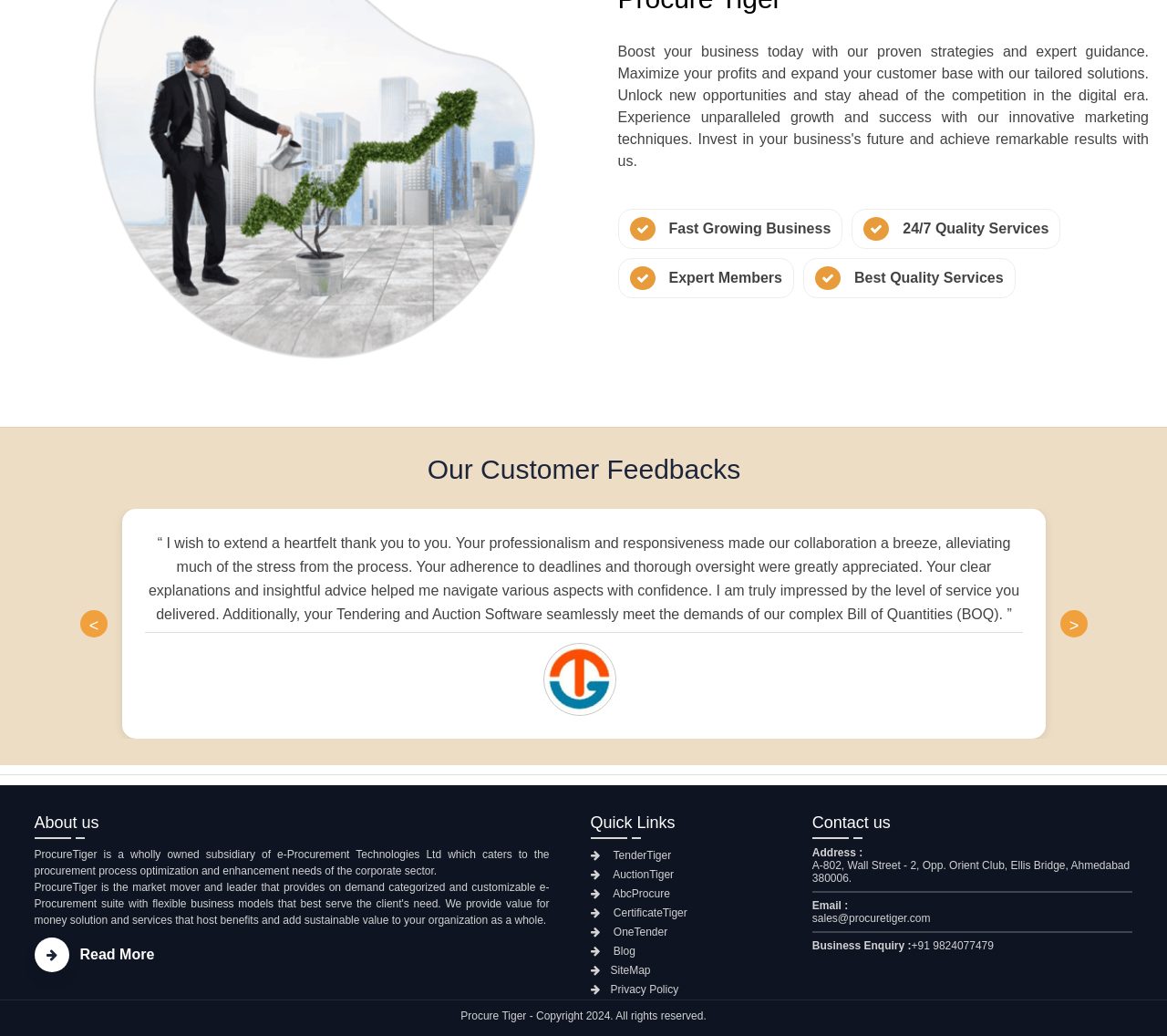Analyze the image and deliver a detailed answer to the question: What is the business enquiry number of the company?

The business enquiry number of the company can be found in the contact us section of the webpage, where it is mentioned as 'Business Enquiry :' followed by the phone number '+91 9824077479'.